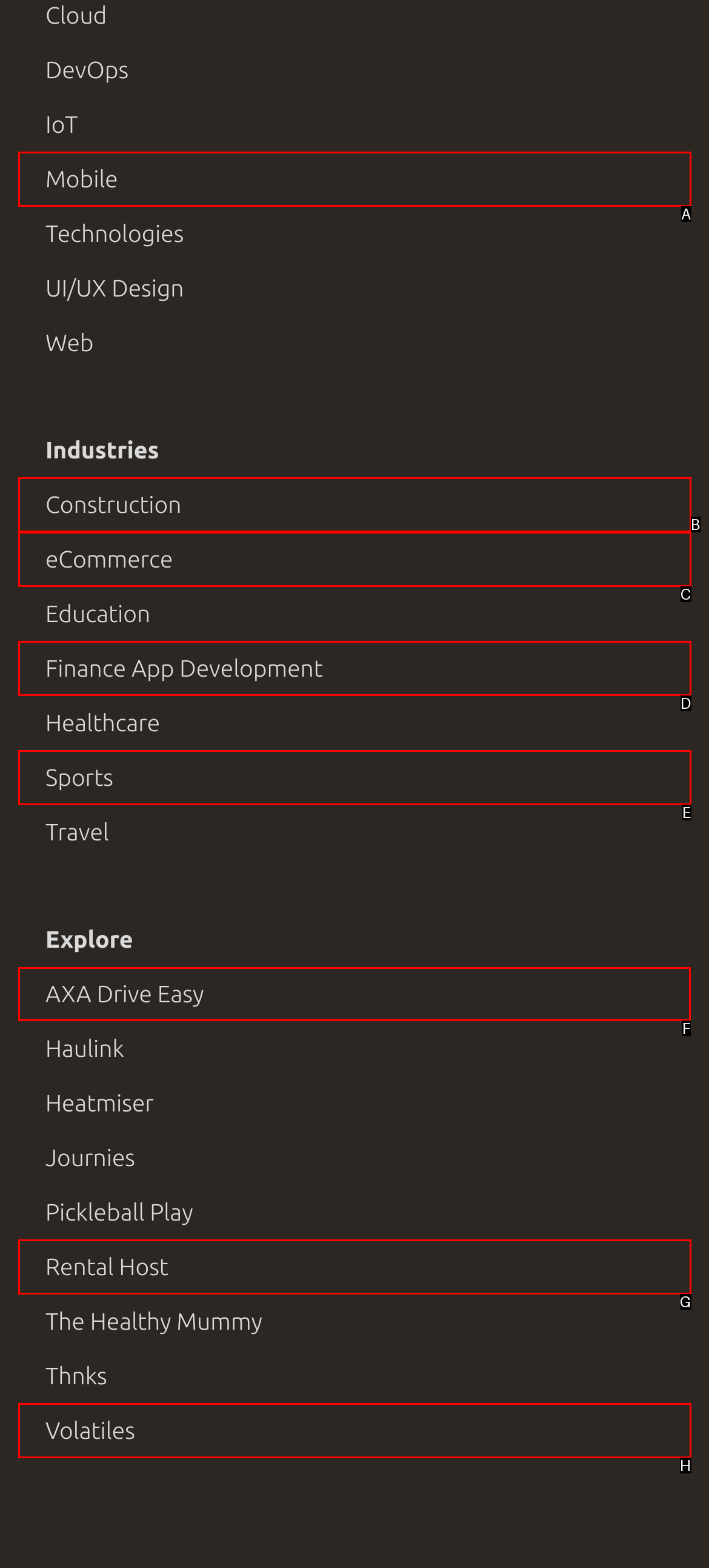Tell me which one HTML element I should click to complete this task: View AXA Drive Easy Answer with the option's letter from the given choices directly.

F